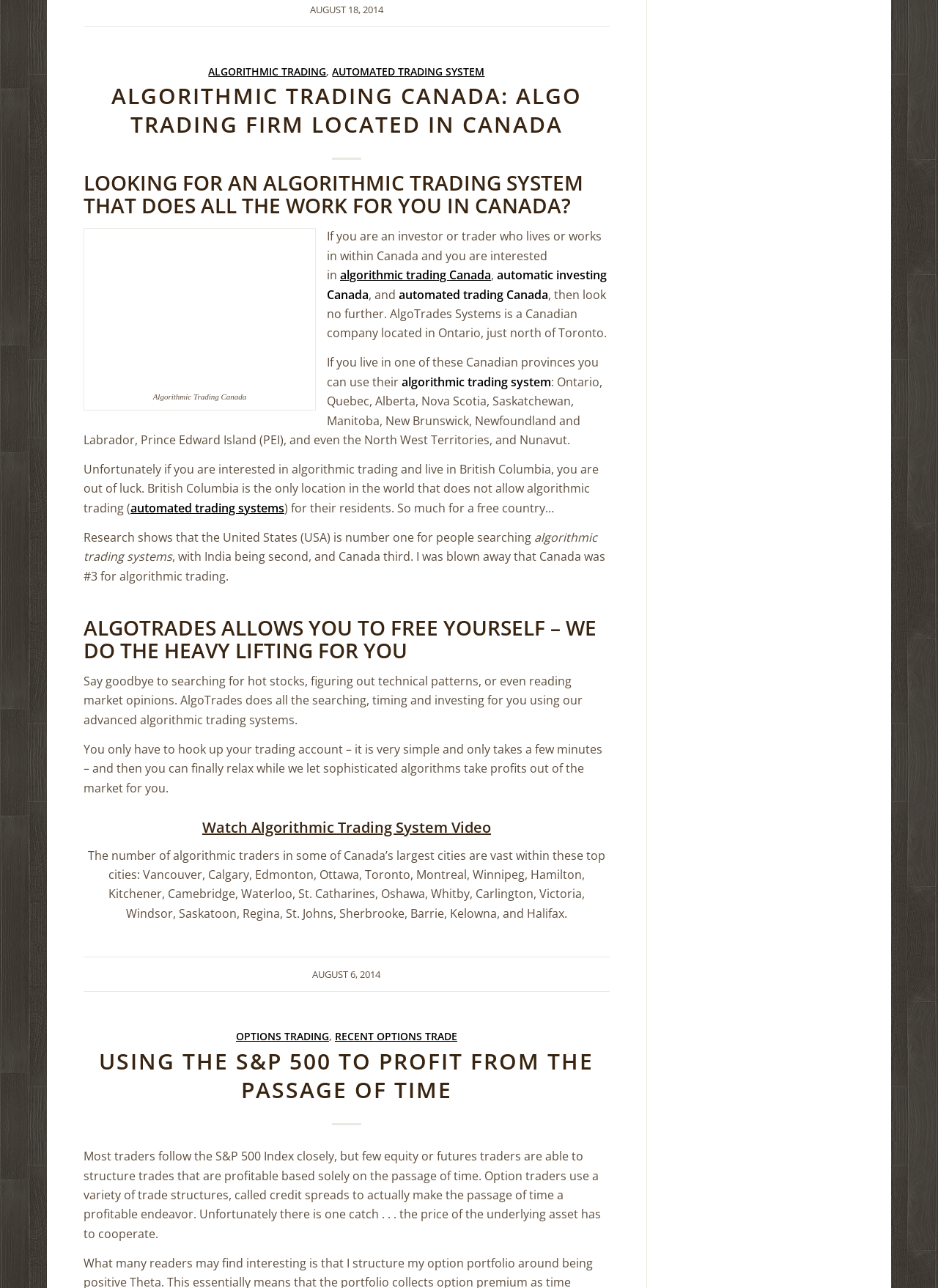Given the element description automated trading systems, identify the bounding box coordinates for the UI element on the webpage screenshot. The format should be (top-left x, top-left y, bottom-right x, bottom-right y), with values between 0 and 1.

[0.139, 0.388, 0.303, 0.401]